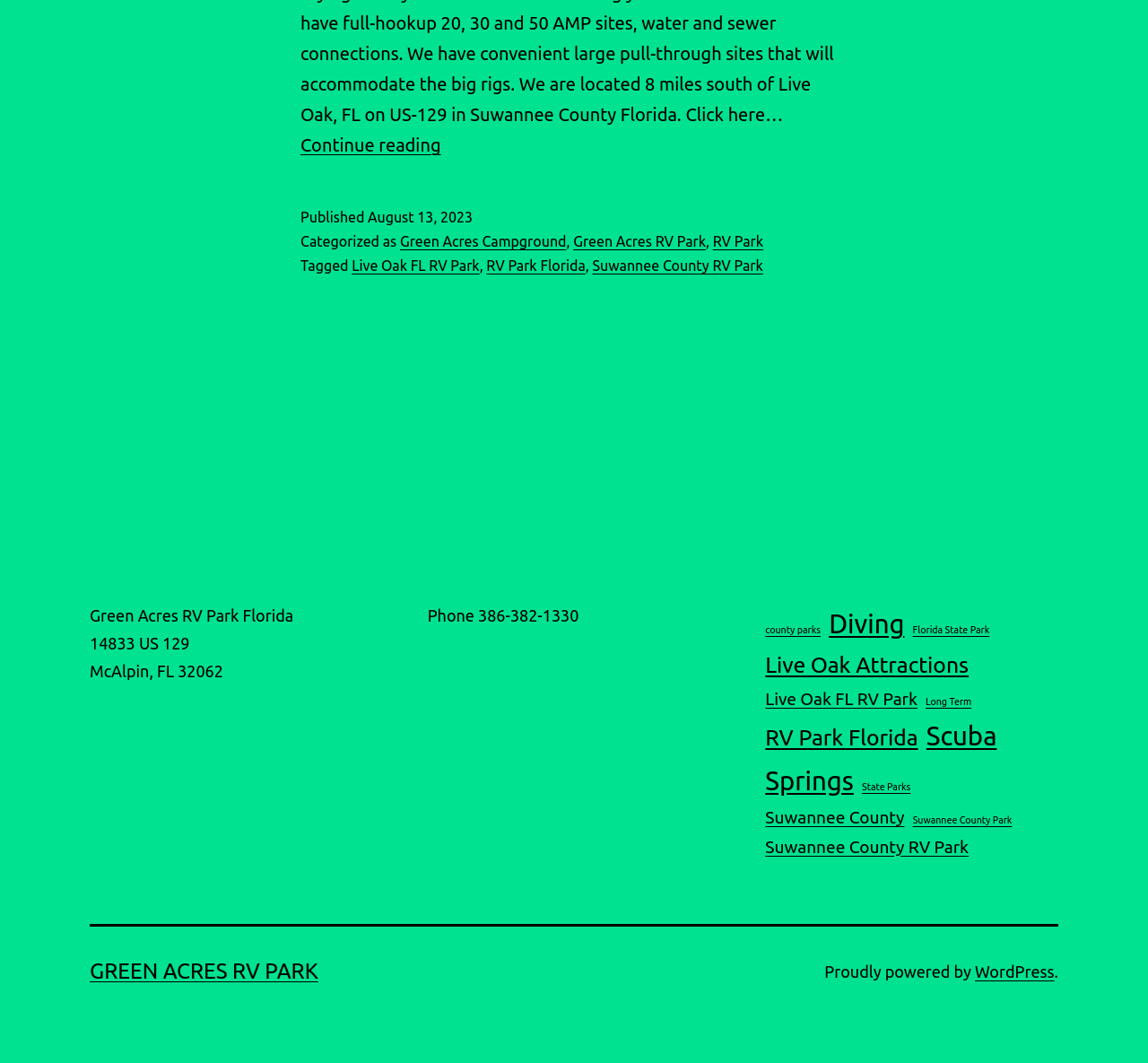By analyzing the image, answer the following question with a detailed response: How many items are categorized as 'Diving'?

I found the answer by looking at the complementary section of the webpage, where it says 'Diving (4 items)'. This suggests that there are 4 items categorized as 'Diving'.